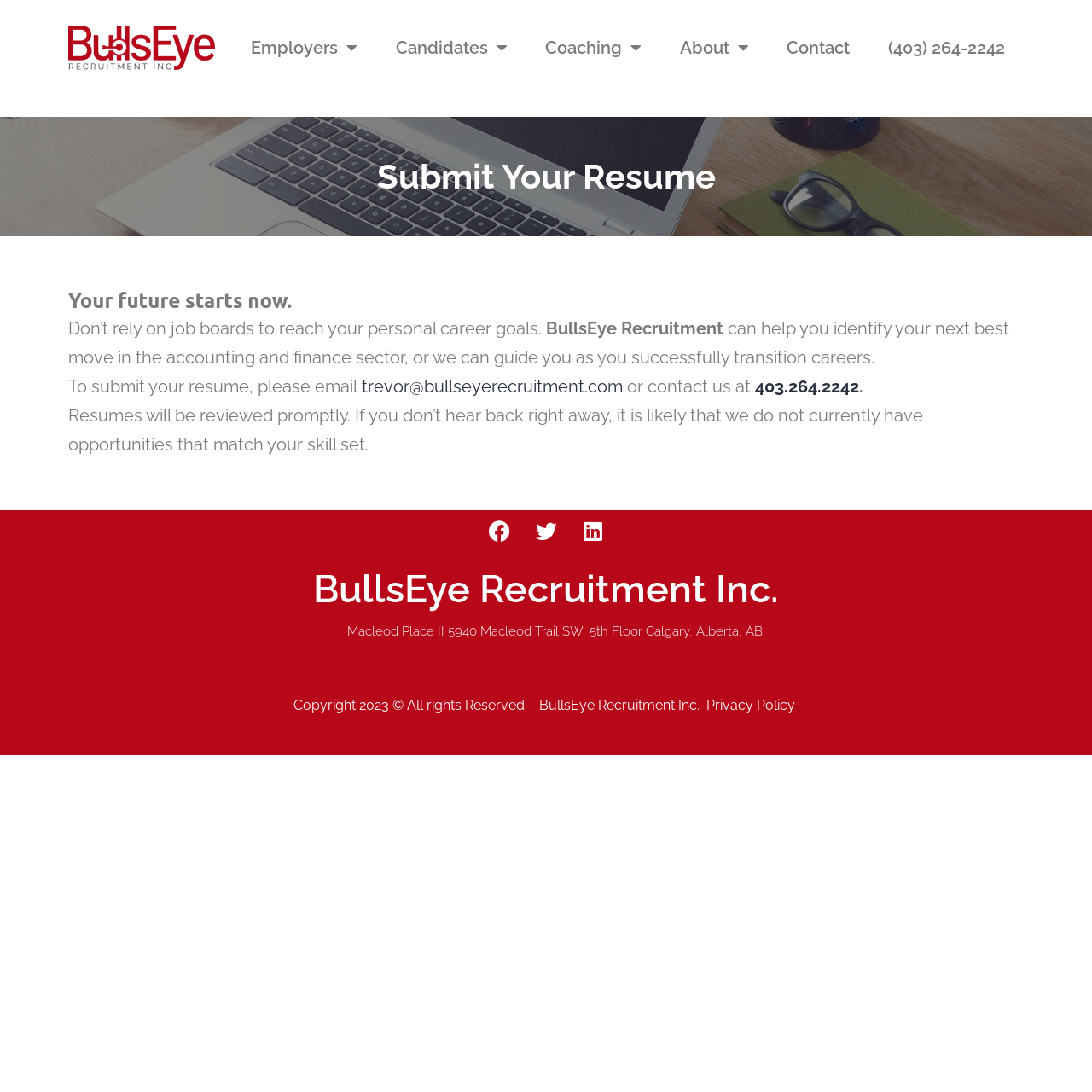Specify the bounding box coordinates of the area to click in order to follow the given instruction: "Submit your resume."

[0.07, 0.146, 0.93, 0.177]